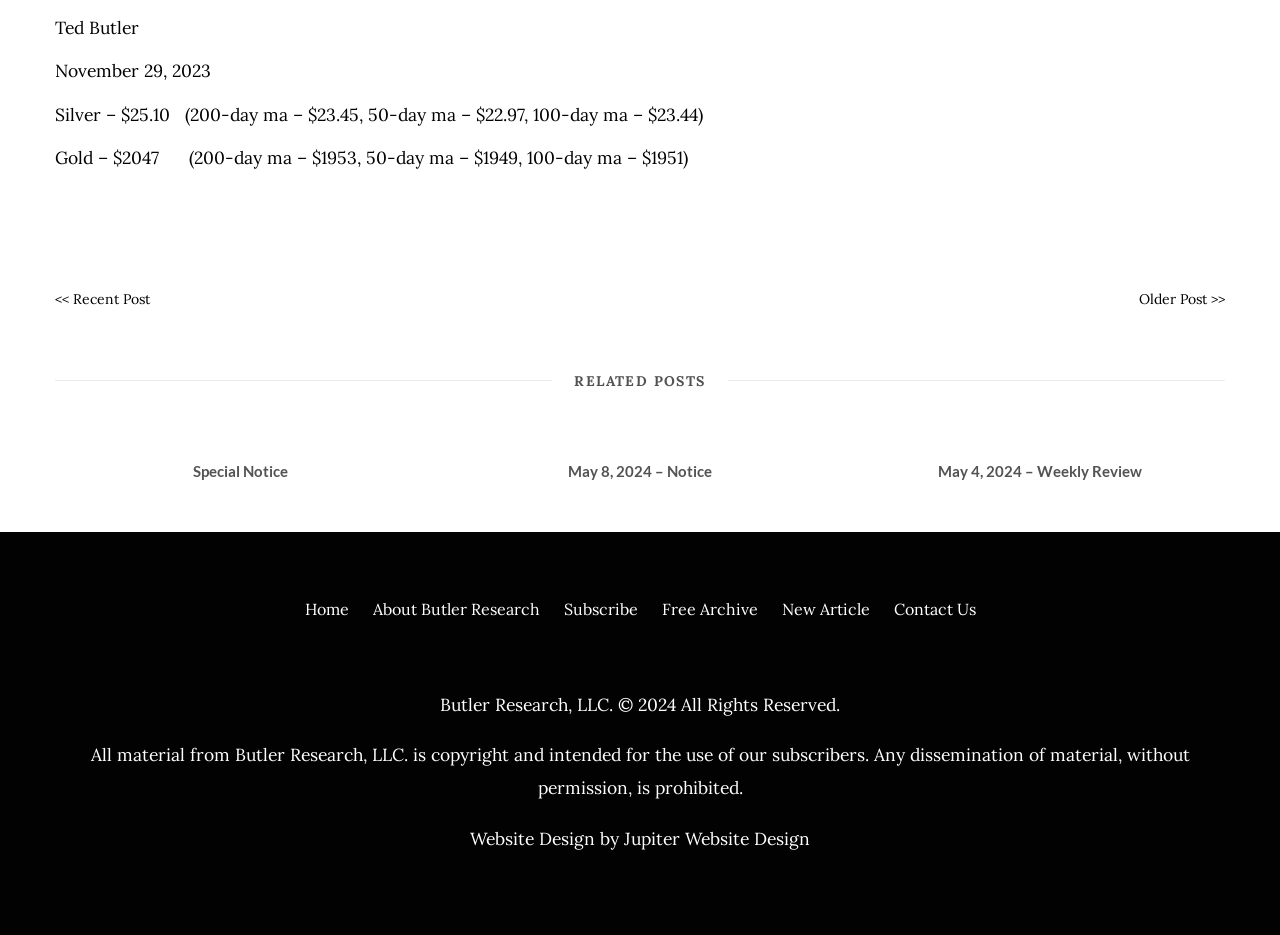Provide the bounding box coordinates of the UI element this sentence describes: "Jupiter Website Design".

[0.488, 0.884, 0.633, 0.909]